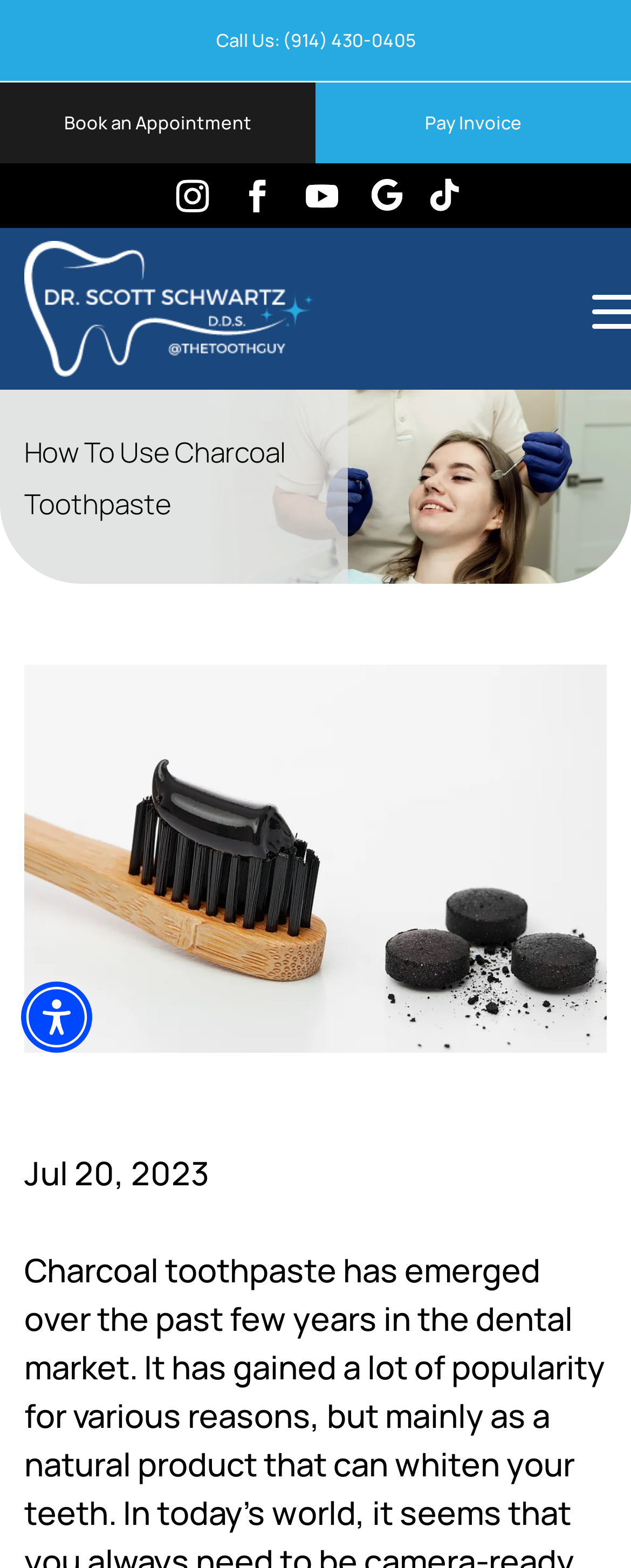What is the phone number to call?
Provide a fully detailed and comprehensive answer to the question.

I found the phone number by looking at the top navigation bar, where there is a link that says 'Call Us: (914) 430-0405'.